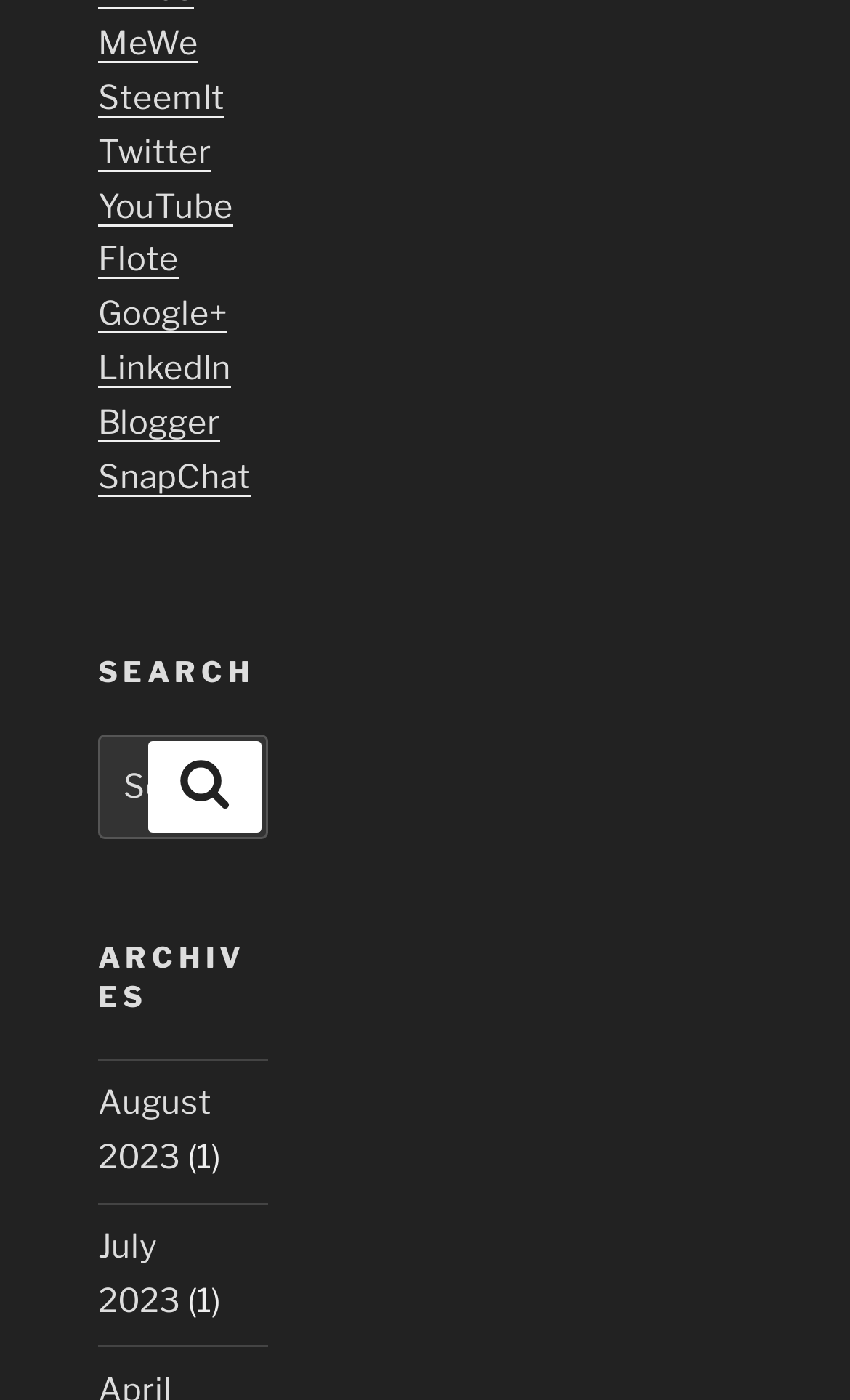Identify the bounding box coordinates for the element you need to click to achieve the following task: "Search with the search button". Provide the bounding box coordinates as four float numbers between 0 and 1, in the form [left, top, right, bottom].

[0.174, 0.529, 0.308, 0.595]